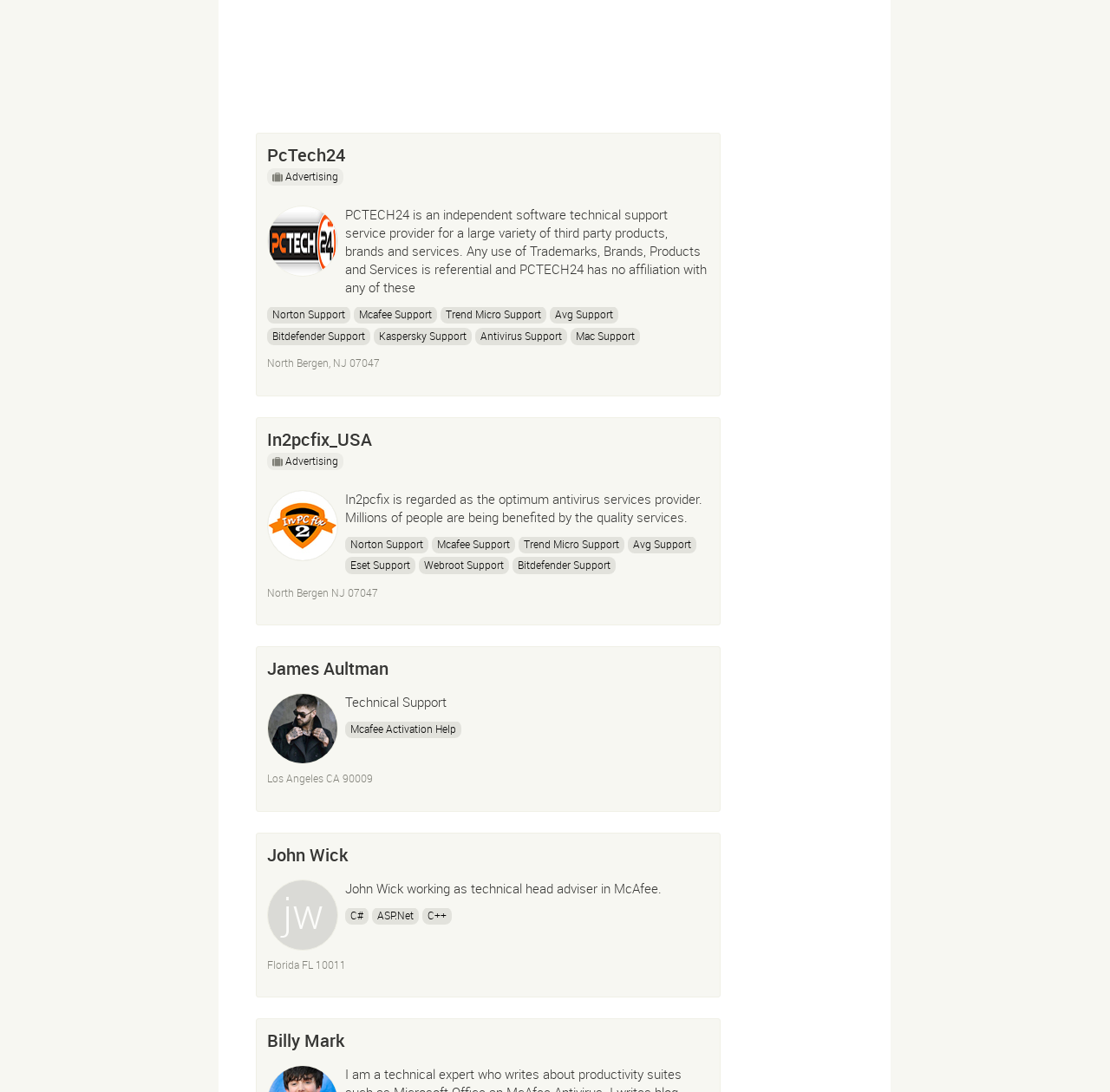Provide a single word or phrase to answer the given question: 
What is the name of the company mentioned in the first article?

PCTECH24